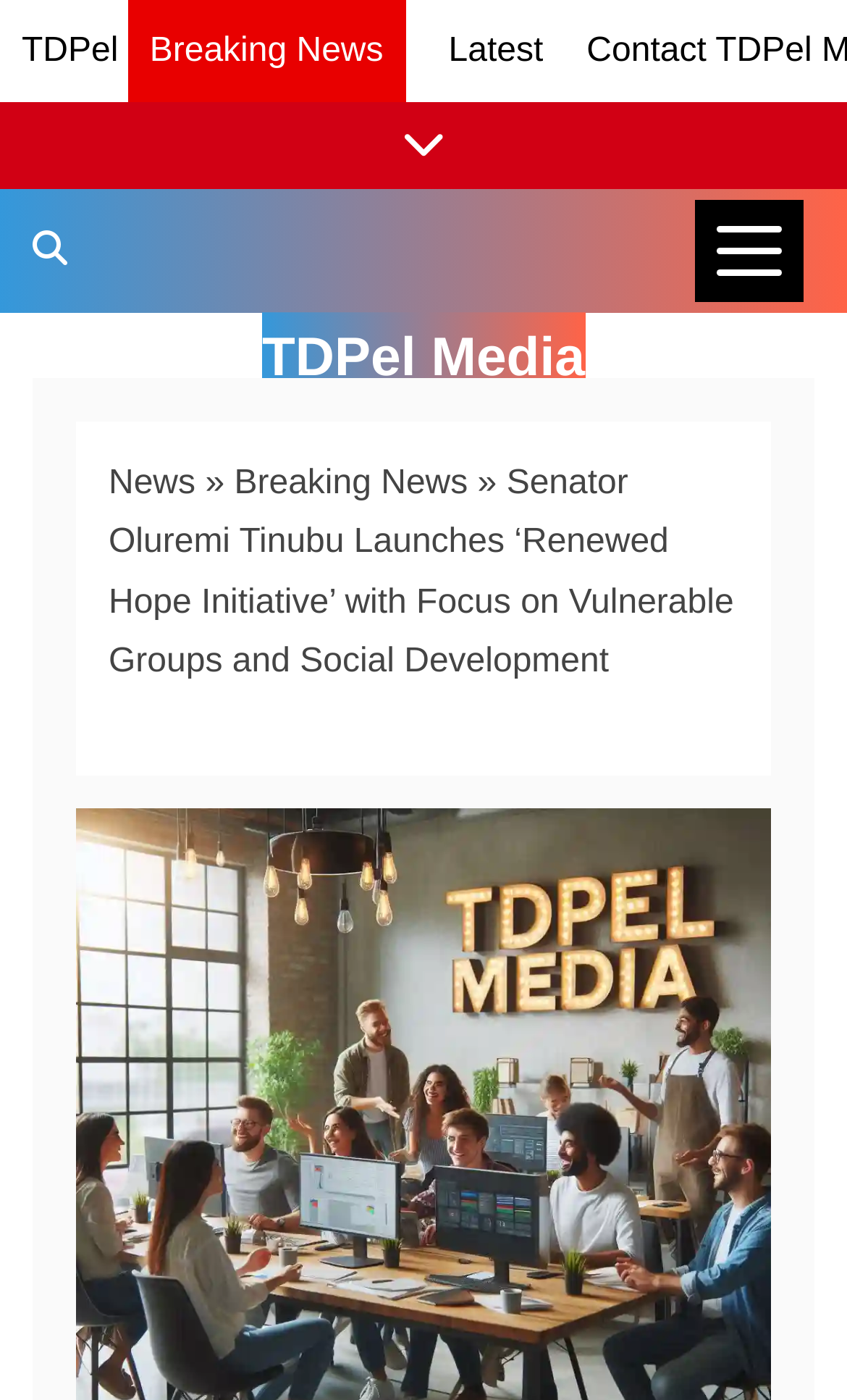Can you give a detailed response to the following question using the information from the image? What is the focus of the Renewed Hope Initiative?

The main heading of the webpage provides the necessary information to answer this question. It states that the Renewed Hope Initiative has a focus on vulnerable groups and social development, which is the primary objective of the initiative.